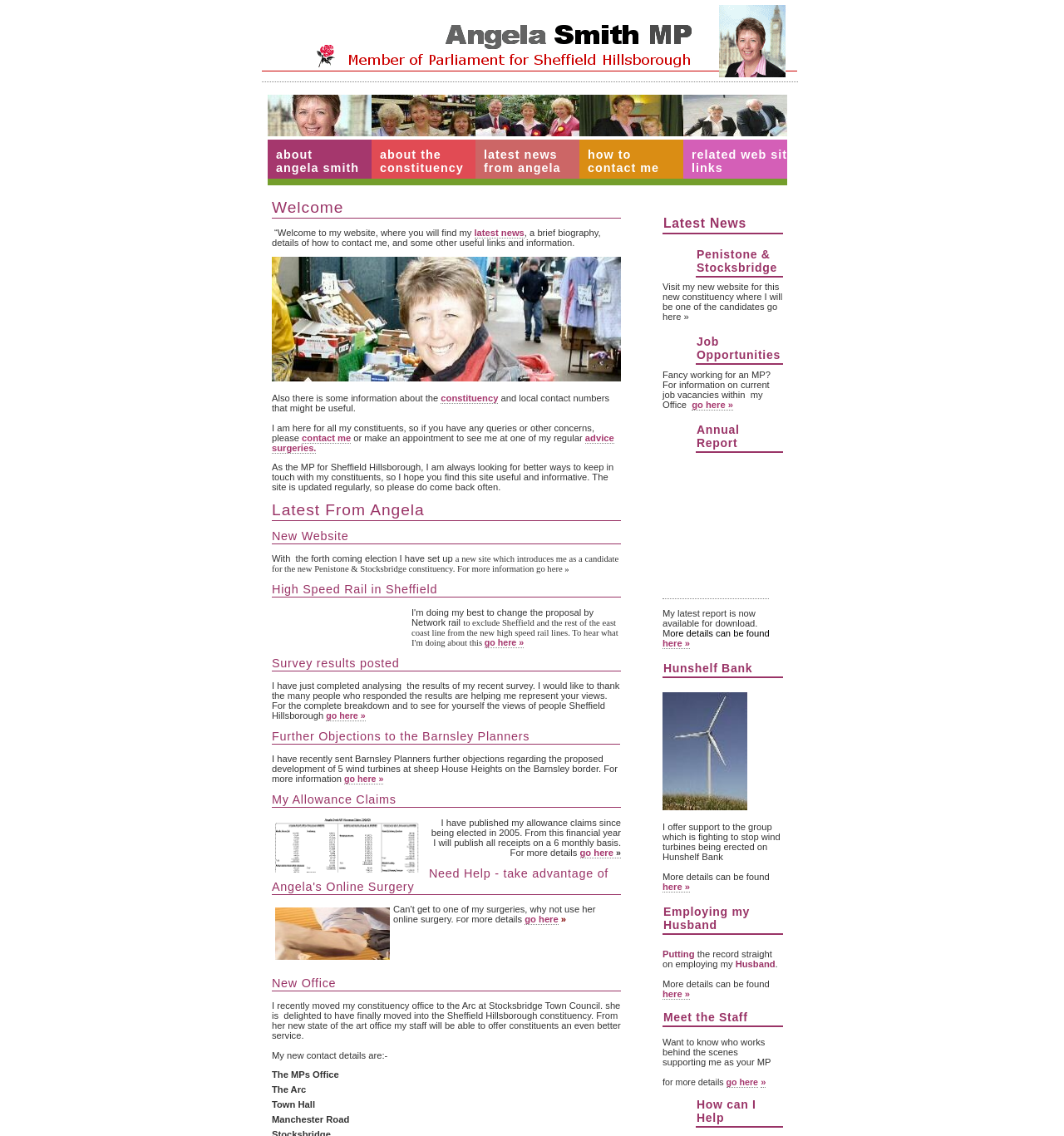Provide an in-depth caption for the contents of the webpage.

This webpage is about Angela Smith, the Labour MP for the Sheffield Hillsborough Constituency. At the top of the page, there is a link to Angela Smith's profile picture and a brief introduction to her. Below this, there are several links to different sections of the website, including "About Angela Smith", "About the Constituency", "Latest News from Angela", and "How to Contact Me".

The main content of the page is divided into several sections. The first section welcomes visitors to the website and provides a brief overview of what they can expect to find. There is also a paragraph of text that introduces Angela Smith and explains how she is committed to serving her constituents.

Below this, there are several headings that highlight different aspects of Angela Smith's work, including "Latest From Angela", "New Website", "High Speed Rail in Sheffield", and "Survey Results Posted". Each of these headings is followed by a brief summary of the topic and a link to more information.

The page also features several links to other websites and resources, including a new website for the Penistone & Stocksbridge constituency, job opportunities in Angela Smith's office, and an annual report.

In the middle of the page, there is a section that lists several news articles, each with a brief summary and a link to more information. The articles cover a range of topics, including Angela Smith's objections to wind turbines, her support for a local group fighting against wind turbines, and her employment of her husband.

At the bottom of the page, there is a section that introduces the staff who work behind the scenes to support Angela Smith as an MP. There is also a link to more information about the staff.

Overall, the webpage provides a wealth of information about Angela Smith and her work as an MP, as well as resources and links to other relevant websites and topics.